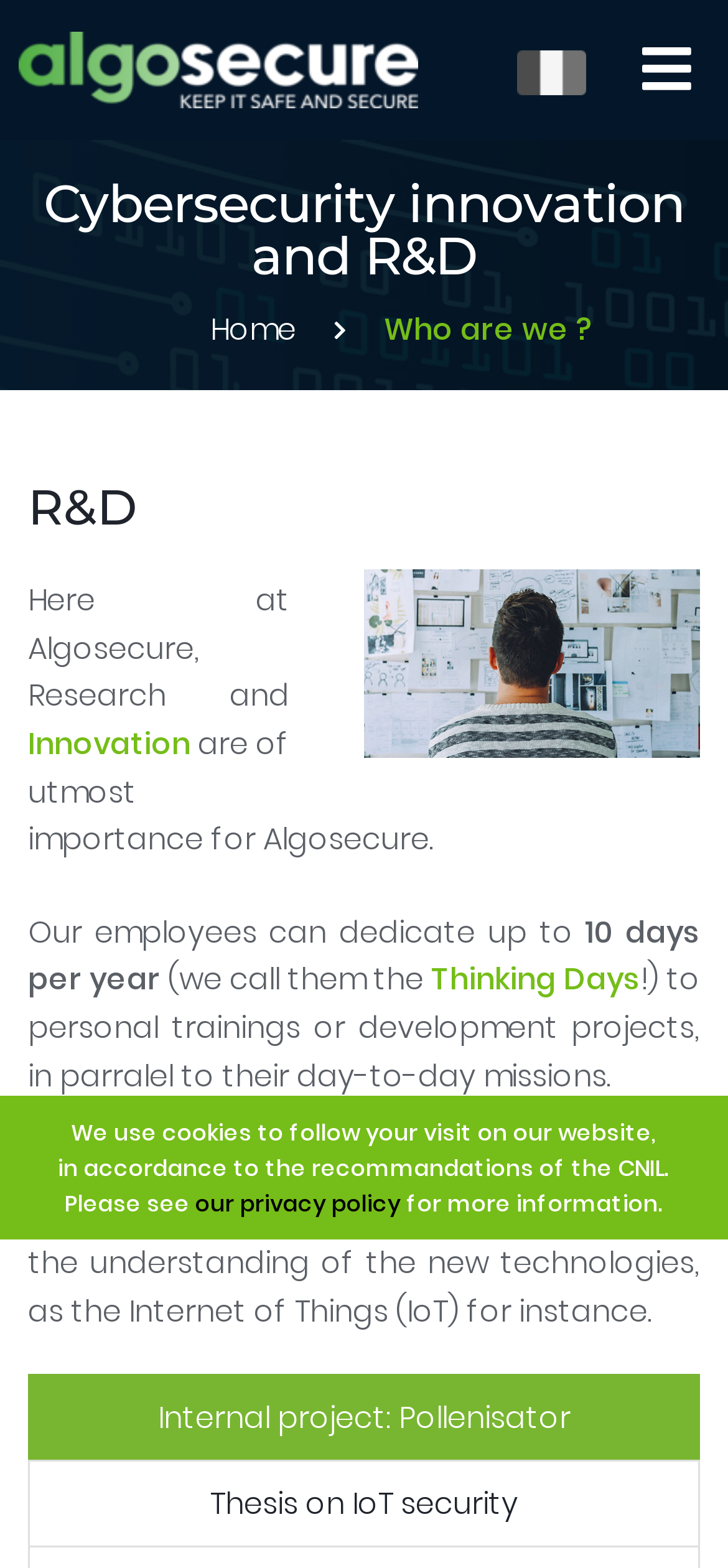Extract the bounding box coordinates of the UI element described: "title="Page d'accueil"". Provide the coordinates in the format [left, top, right, bottom] with values ranging from 0 to 1.

[0.0, 0.02, 0.6, 0.07]